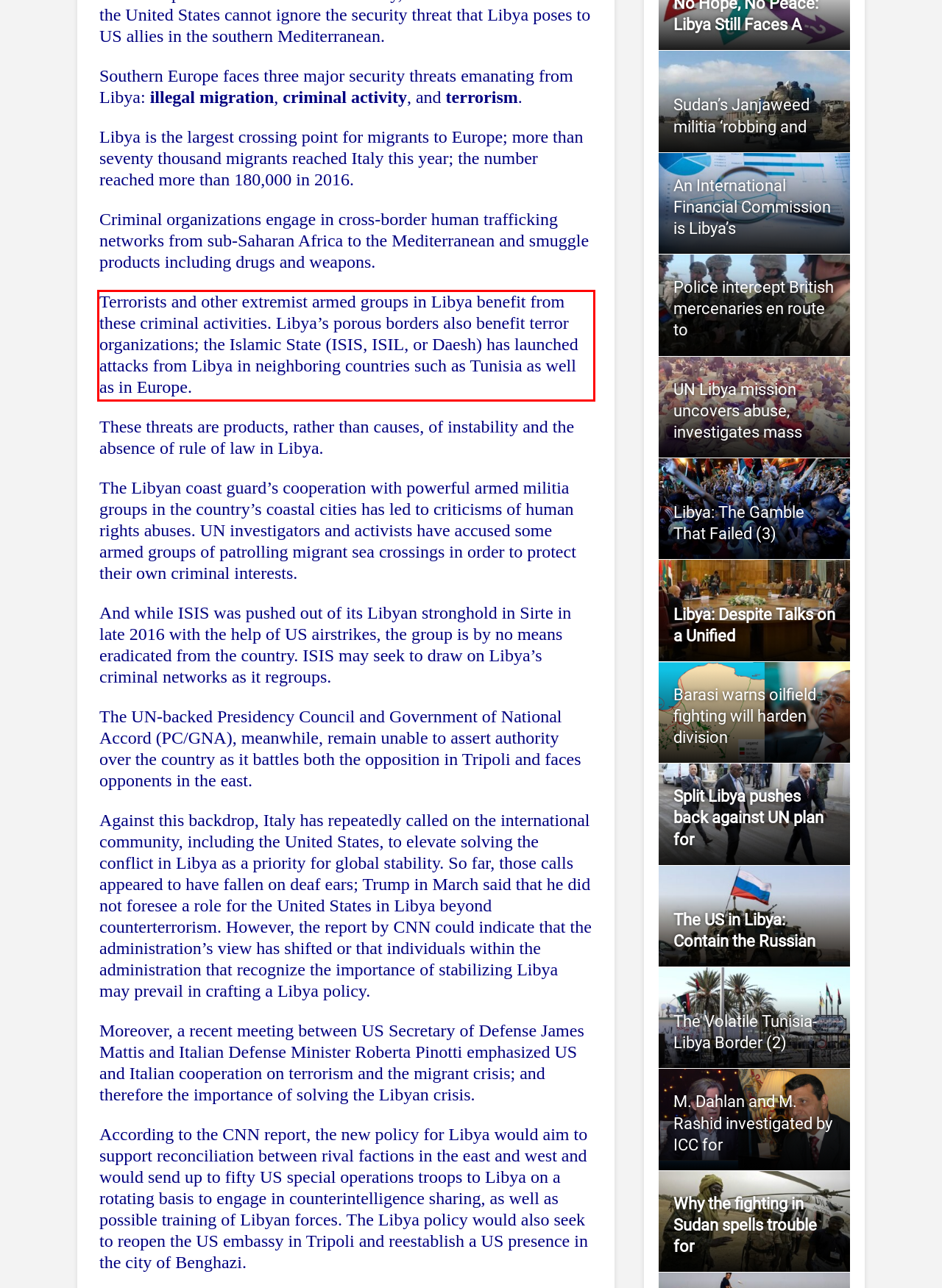Please examine the webpage screenshot containing a red bounding box and use OCR to recognize and output the text inside the red bounding box.

Terrorists and other extremist armed groups in Libya benefit from these criminal activities. Libya’s porous borders also benefit terror organizations; the Islamic State (ISIS, ISIL, or Daesh) has launched attacks from Libya in neighboring countries such as Tunisia as well as in Europe.